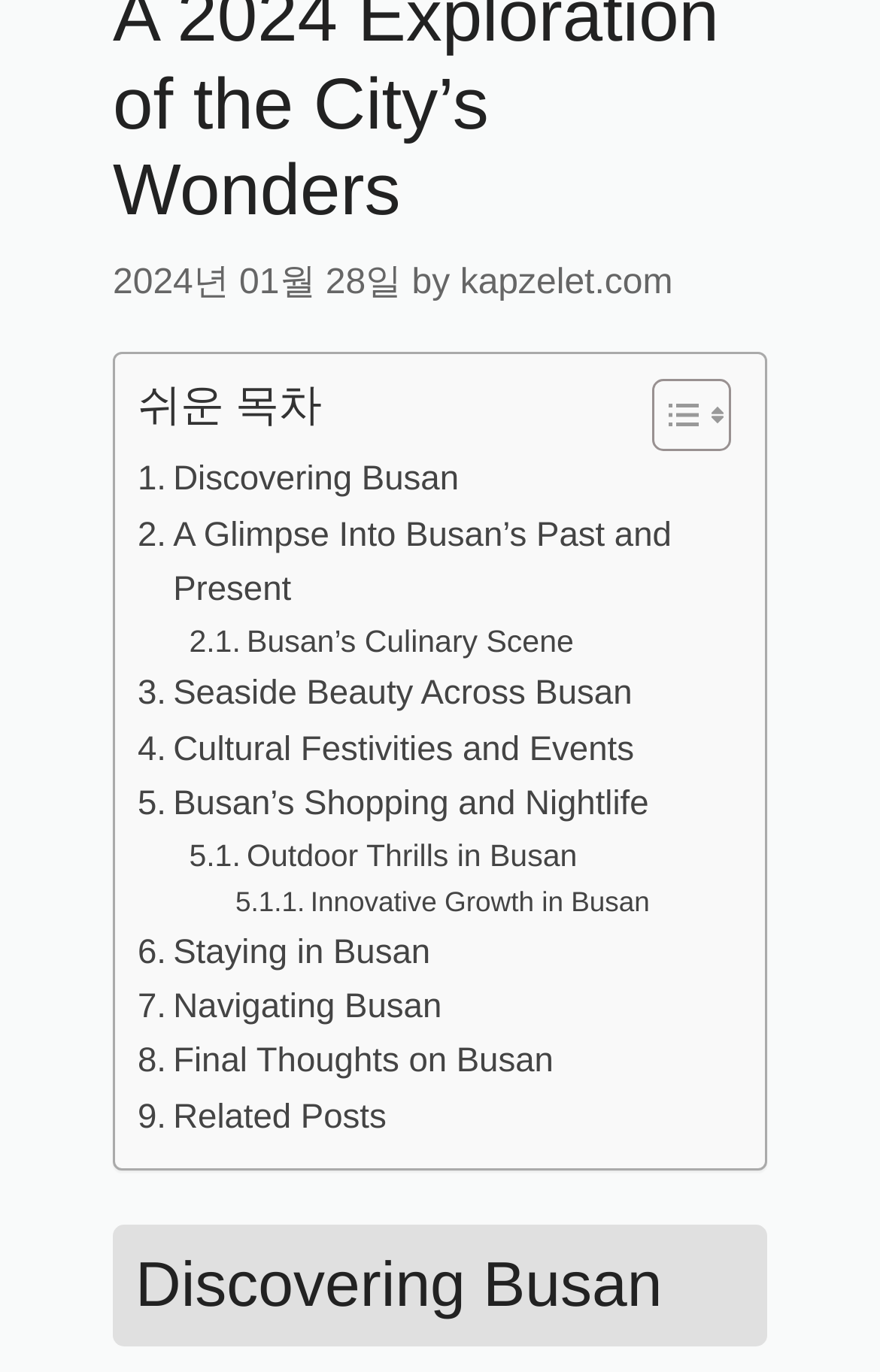Can you look at the image and give a comprehensive answer to the question:
What is the last link in the table of content?

The last link in the table of content is 'Related Posts', which is located at the bottom of the table of content.